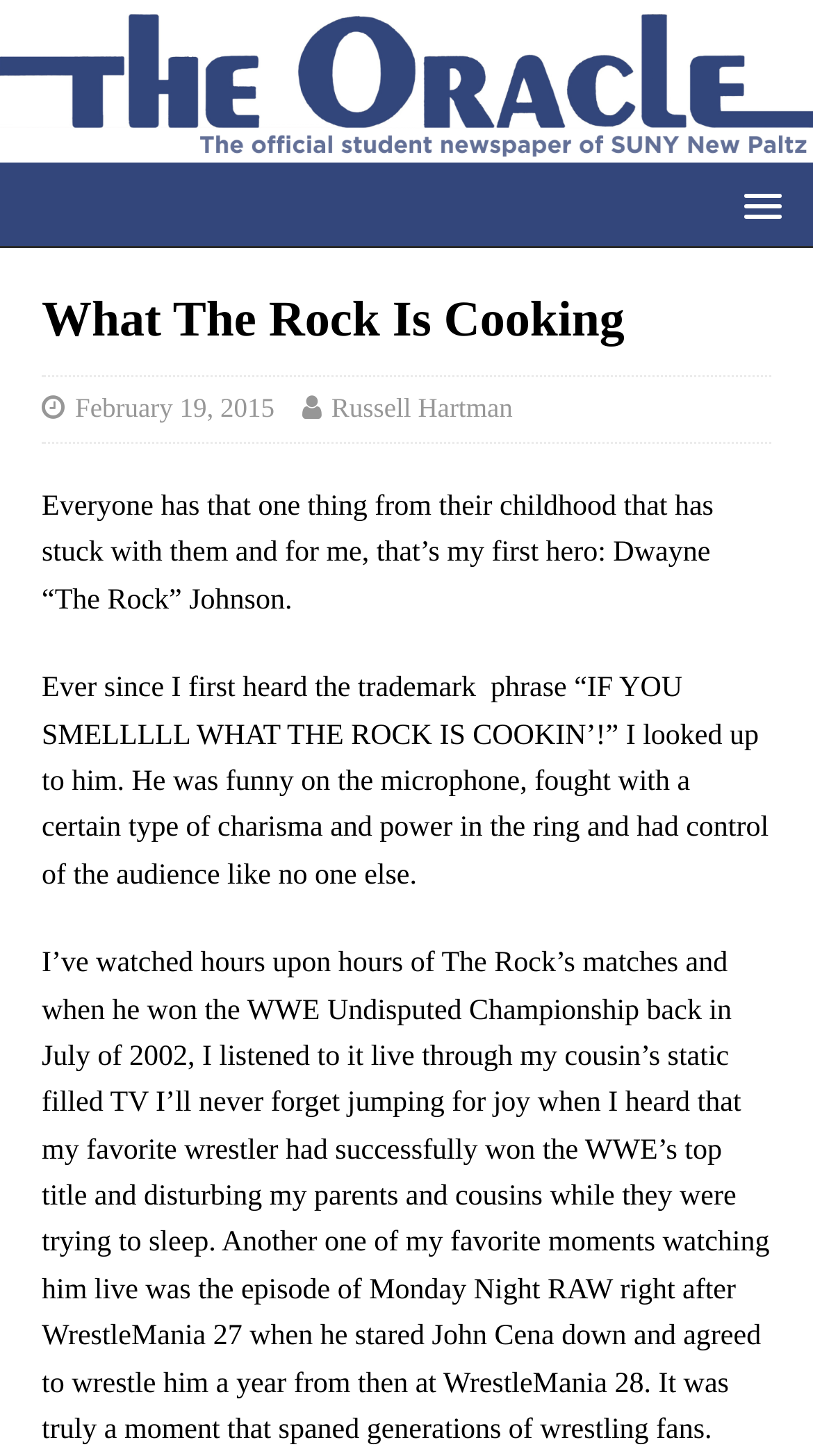Determine the bounding box for the UI element as described: "Russell Hartman". The coordinates should be represented as four float numbers between 0 and 1, formatted as [left, top, right, bottom].

[0.408, 0.269, 0.631, 0.291]